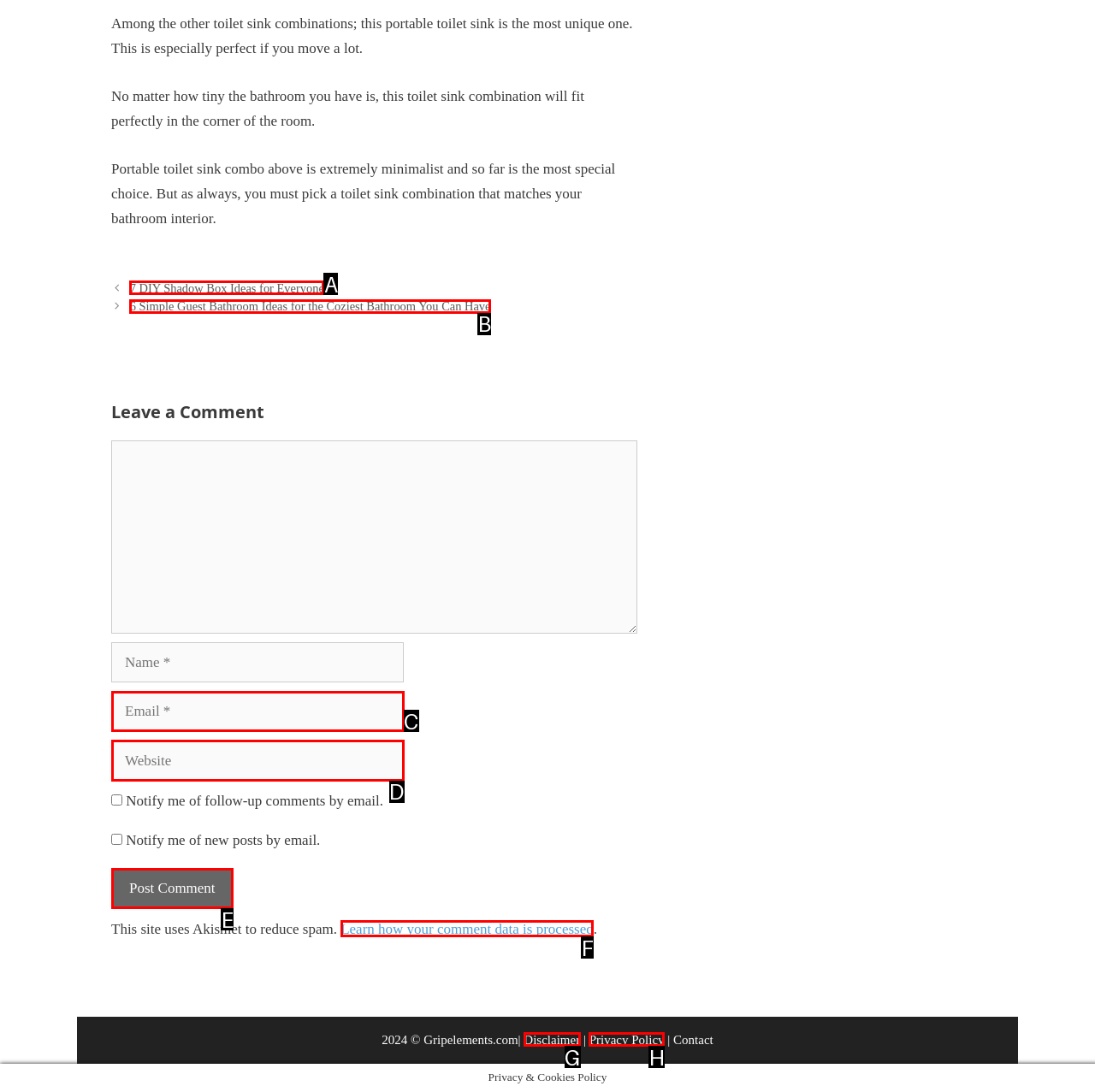Which HTML element should be clicked to complete the task: Click the 'Learn how your comment data is processed' link? Answer with the letter of the corresponding option.

F